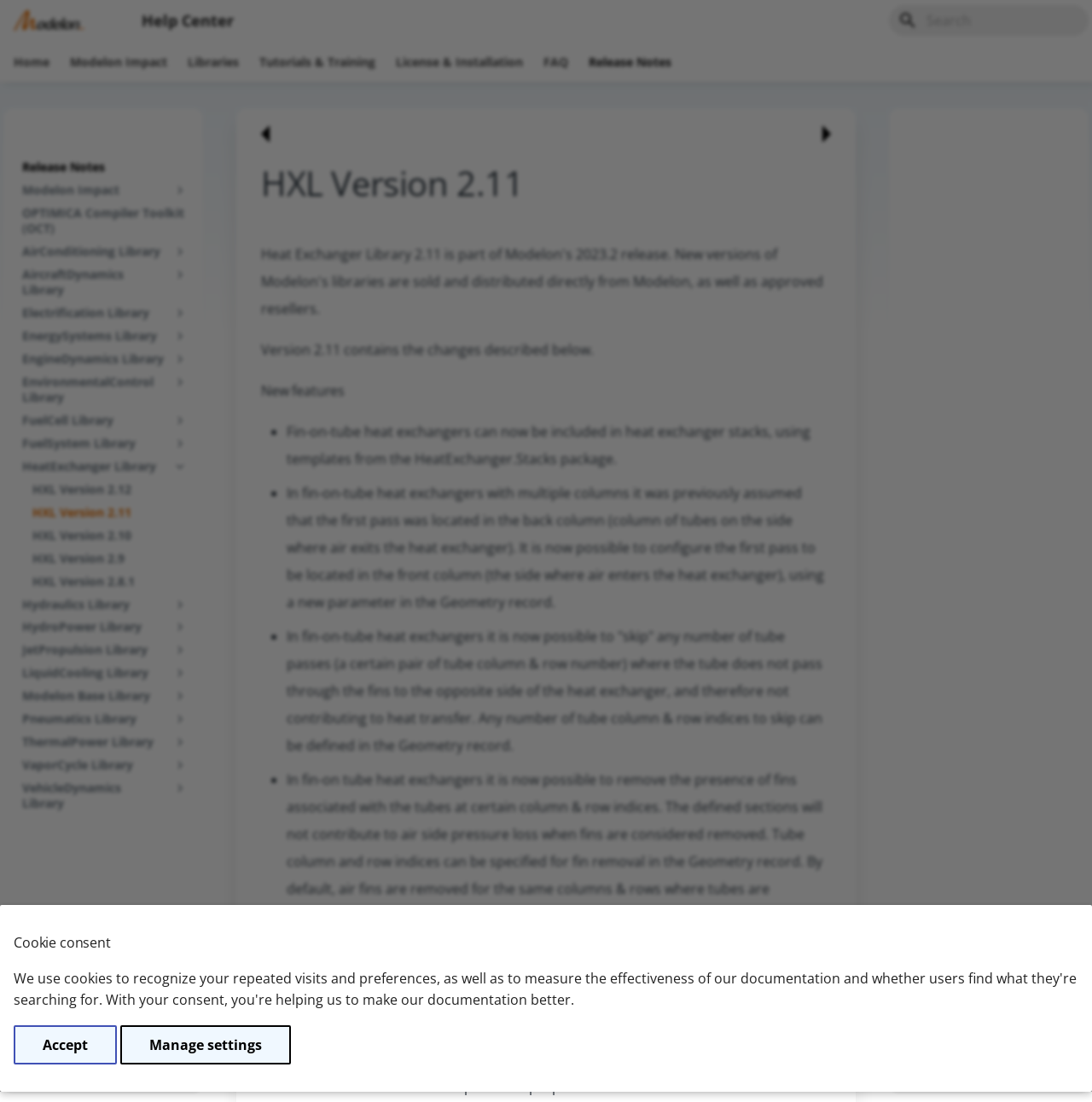Given the element description HydroPower Library, specify the bounding box coordinates of the corresponding UI element in the format (top-left x, top-left y, bottom-right x, bottom-right y). All values must be between 0 and 1.

[0.02, 0.562, 0.172, 0.576]